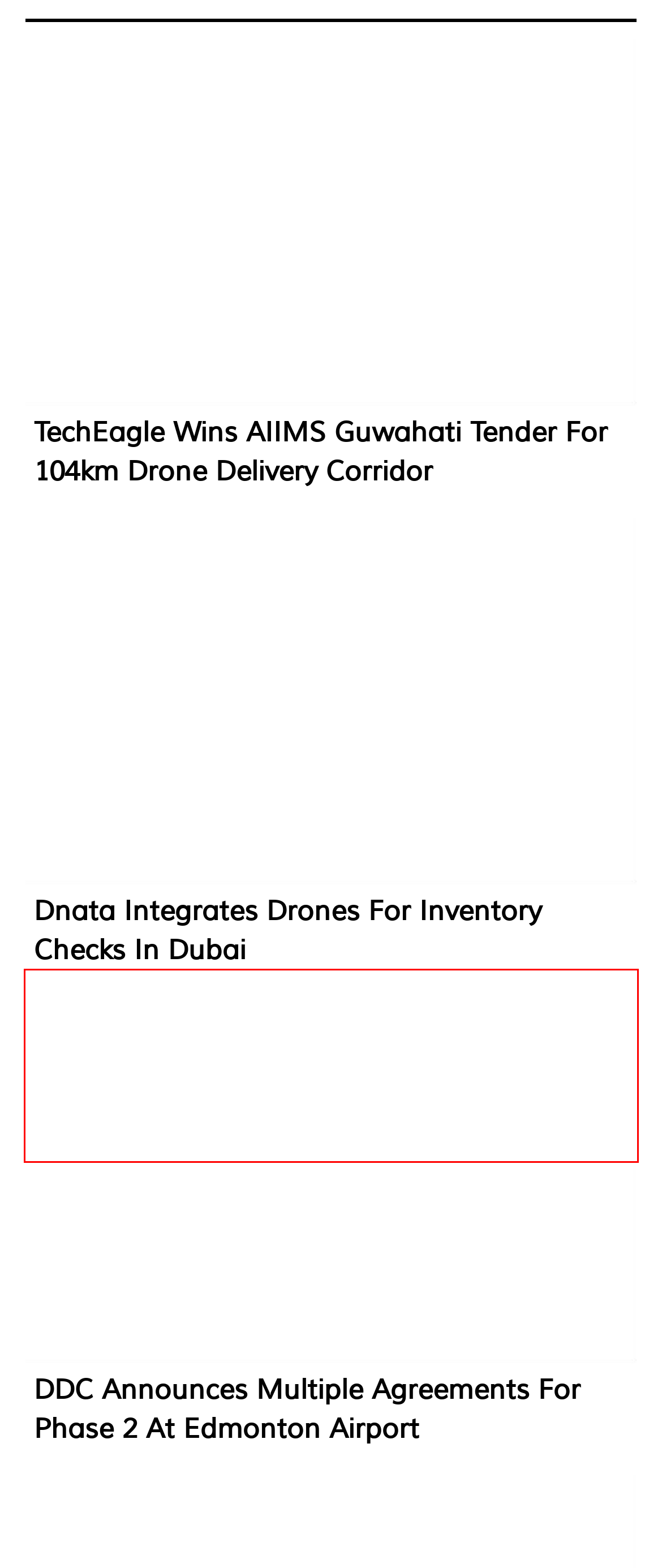With the given screenshot of a webpage, locate the red rectangle bounding box and extract the text content using OCR.

REL aspires to be India's market leader in the drone business with NeoSky. In addition, REL will use Throttle to target worldwide markets.